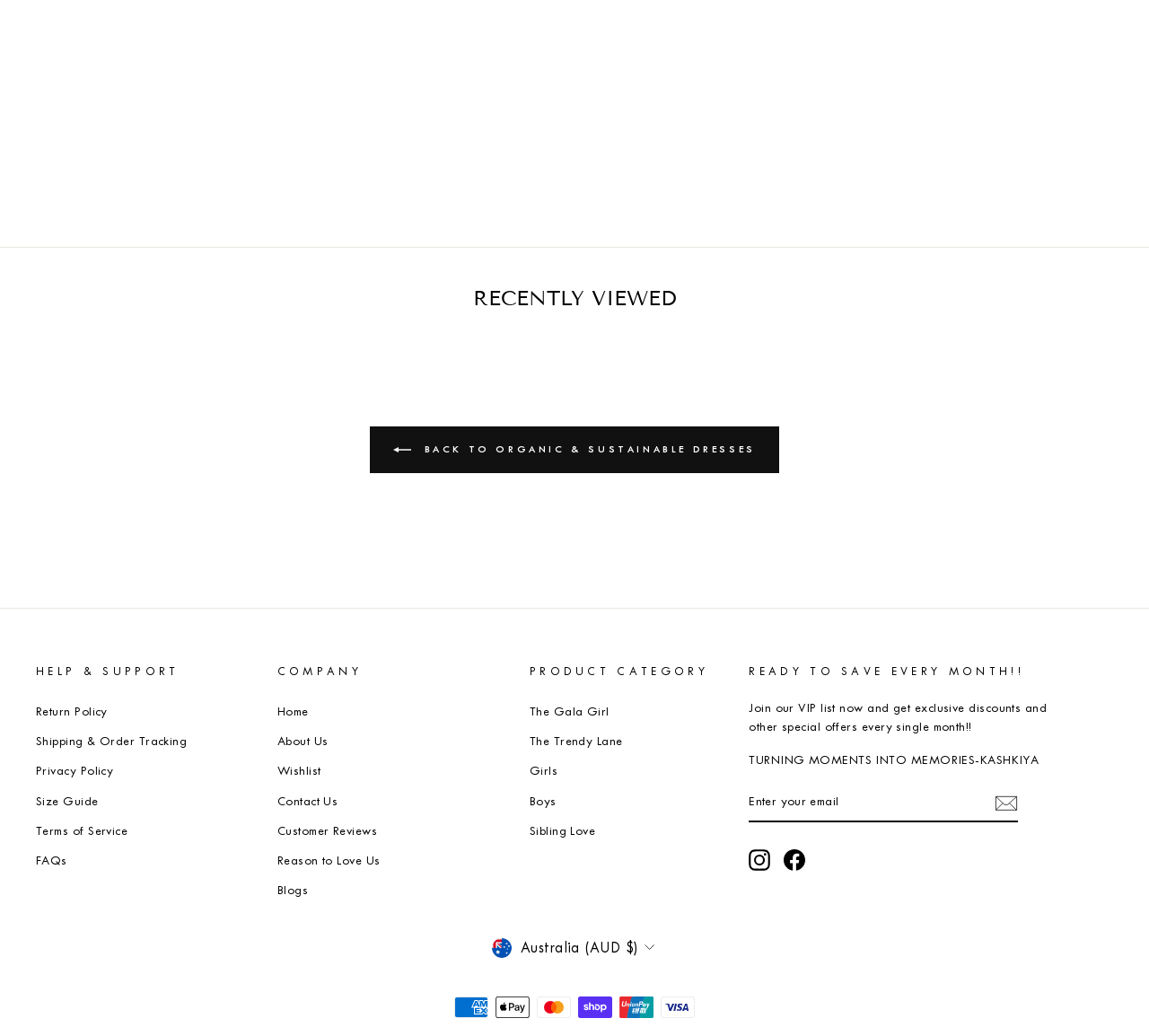What is the call-to-action in the section with the text 'READY TO SAVE EVERY MONTH!!'?
Please answer the question with as much detail and depth as you can.

The section with the text 'READY TO SAVE EVERY MONTH!!' contains a static text element with text 'Join our VIP list now and get exclusive discounts and other special offers every single month!!' and a textbox element with a button element labeled 'SUBSCRIBE', indicating that the call-to-action in this section is to join the VIP list.